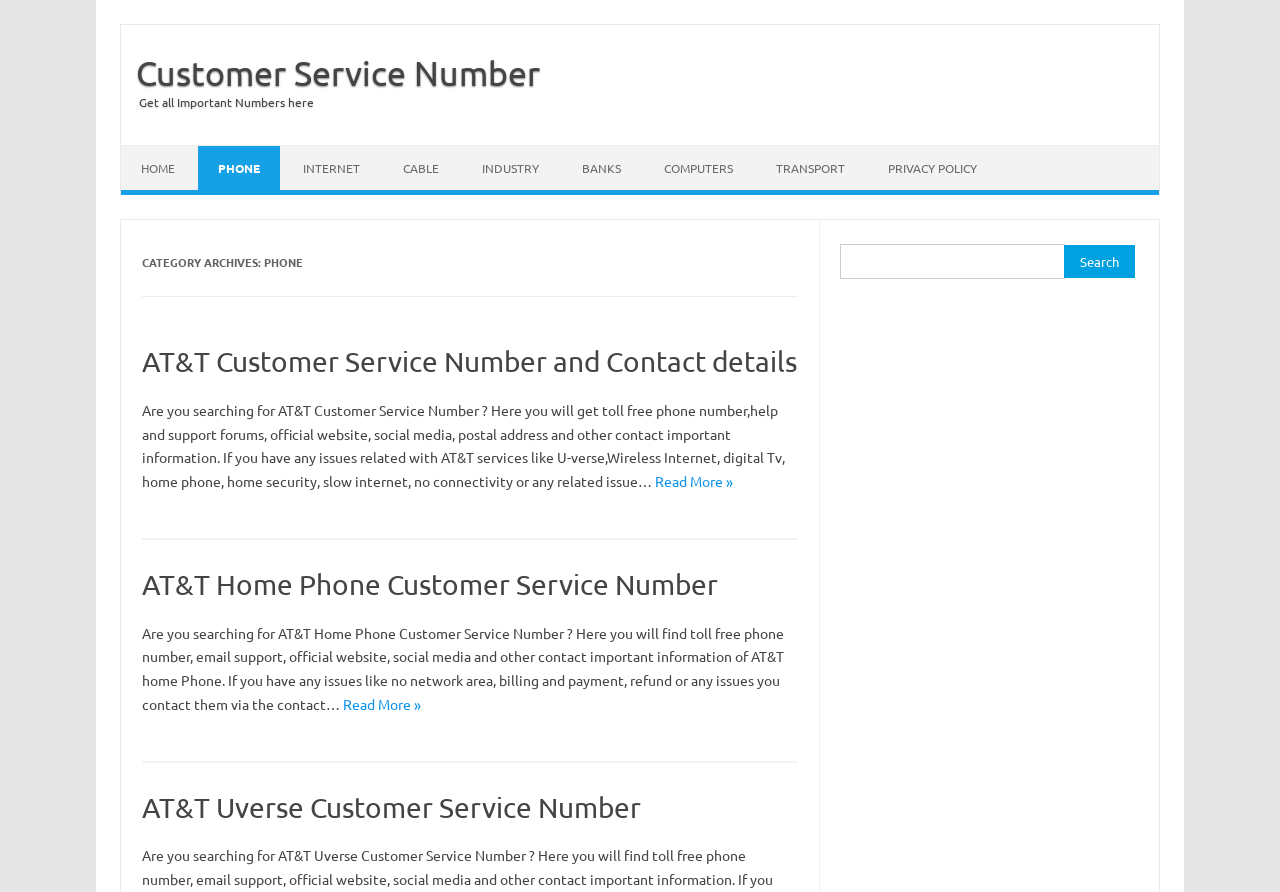Illustrate the webpage's structure and main components comprehensively.

The webpage is about Phone Archives, specifically providing customer service numbers and contact details for various phone-related services. At the top, there is a link to "Customer Service Number" and a static text "Get all Important Numbers here". Below this, there is a row of links to different categories, including "HOME", "PHONE", "INTERNET", "CABLE", "INDUSTRY", "BANKS", "COMPUTERS", "TRANSPORT", and "PRIVACY POLICY".

The main content of the page is divided into three sections, each with a heading and a brief description. The first section is about AT&T Customer Service Number and Contact details, providing a toll-free phone number, help and support forums, official website, social media, and postal address. There is a "Read More" link at the bottom of this section.

The second section is about AT&T Home Phone Customer Service Number, providing toll-free phone number, email support, official website, social media, and other contact information. Again, there is a "Read More" link at the bottom of this section.

The third section is about AT&T Uverse Customer Service Number, providing similar contact information. There is no "Read More" link in this section.

On the right side of the page, there is a search box with a label "Search for:" and a button to submit the search query.